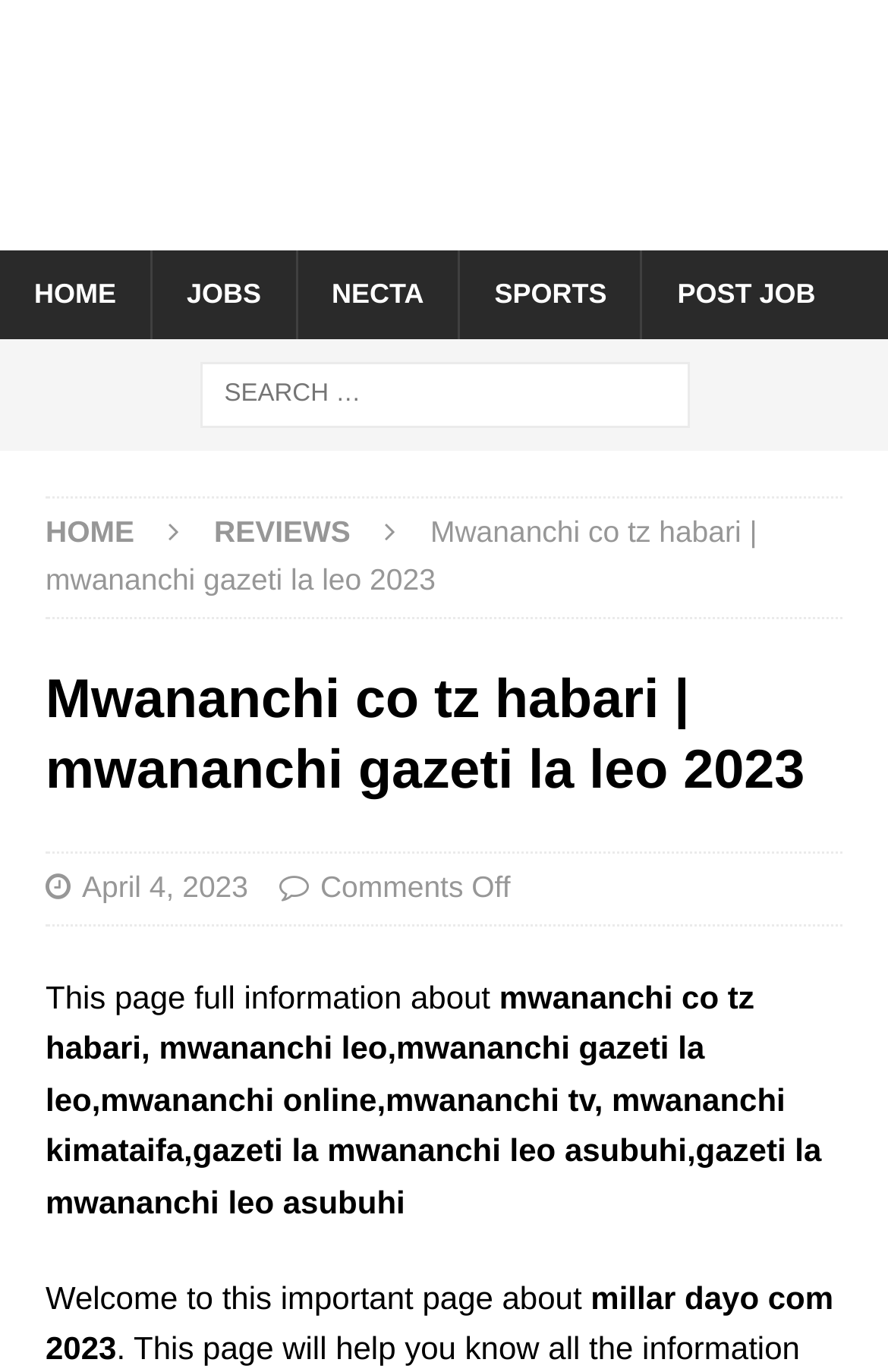Determine the bounding box coordinates of the clickable region to execute the instruction: "view JOBS". The coordinates should be four float numbers between 0 and 1, denoted as [left, top, right, bottom].

[0.169, 0.183, 0.333, 0.248]